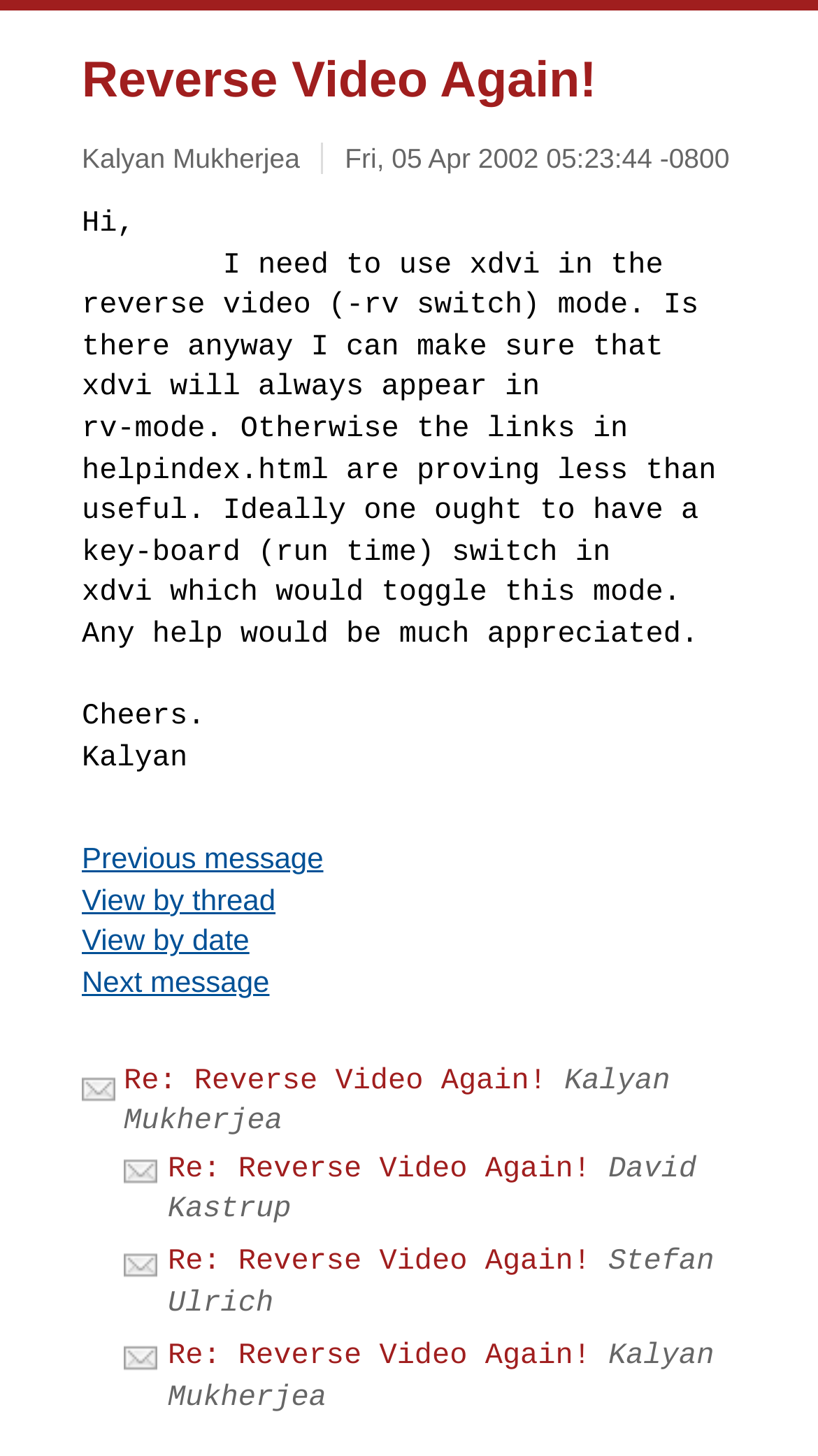Create an in-depth description of the webpage, covering main sections.

The webpage is a discussion forum or email thread with a main topic "Reverse Video Again!". At the top, there is a large heading with the same title, which is also a link. Below the heading, there are two links, one with the author's name "Kalyan Mukherjea" and another with the date "Fri, 05 Apr 2002 05:23:44 -0800".

The main content of the page is a message from Kalyan Mukherjea, which is a block of text that spans almost the entire width of the page. The text describes a problem with using xdvi in reverse video mode and asks for help.

Below the main message, there are four links in a row, labeled "Previous message", "View by thread", "View by date", and "Next message", each with a corresponding keyboard shortcut. These links are aligned to the left side of the page.

Further down, there are several replies to the original message, each with a link labeled "Re: Reverse Video Again!" followed by the name of the respondent. The replies are stacked vertically, with each one indented slightly to the right of the previous one. The respondents' names are listed in order, including David Kastrup, Stefan Ulrich, and Kalyan Mukherjea again.